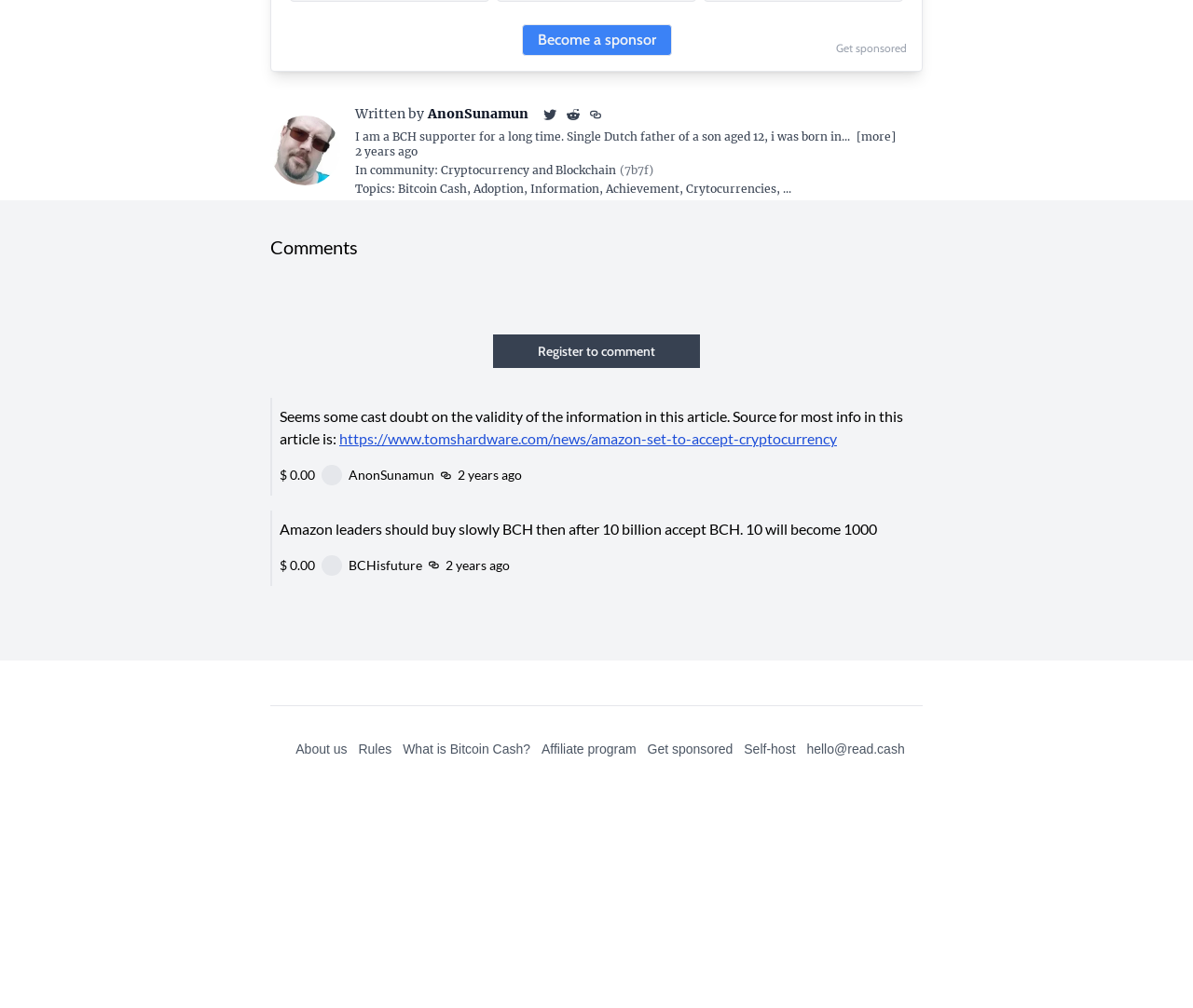Please indicate the bounding box coordinates for the clickable area to complete the following task: "Read more about the post". The coordinates should be specified as four float numbers between 0 and 1, i.e., [left, top, right, bottom].

[0.718, 0.129, 0.751, 0.142]